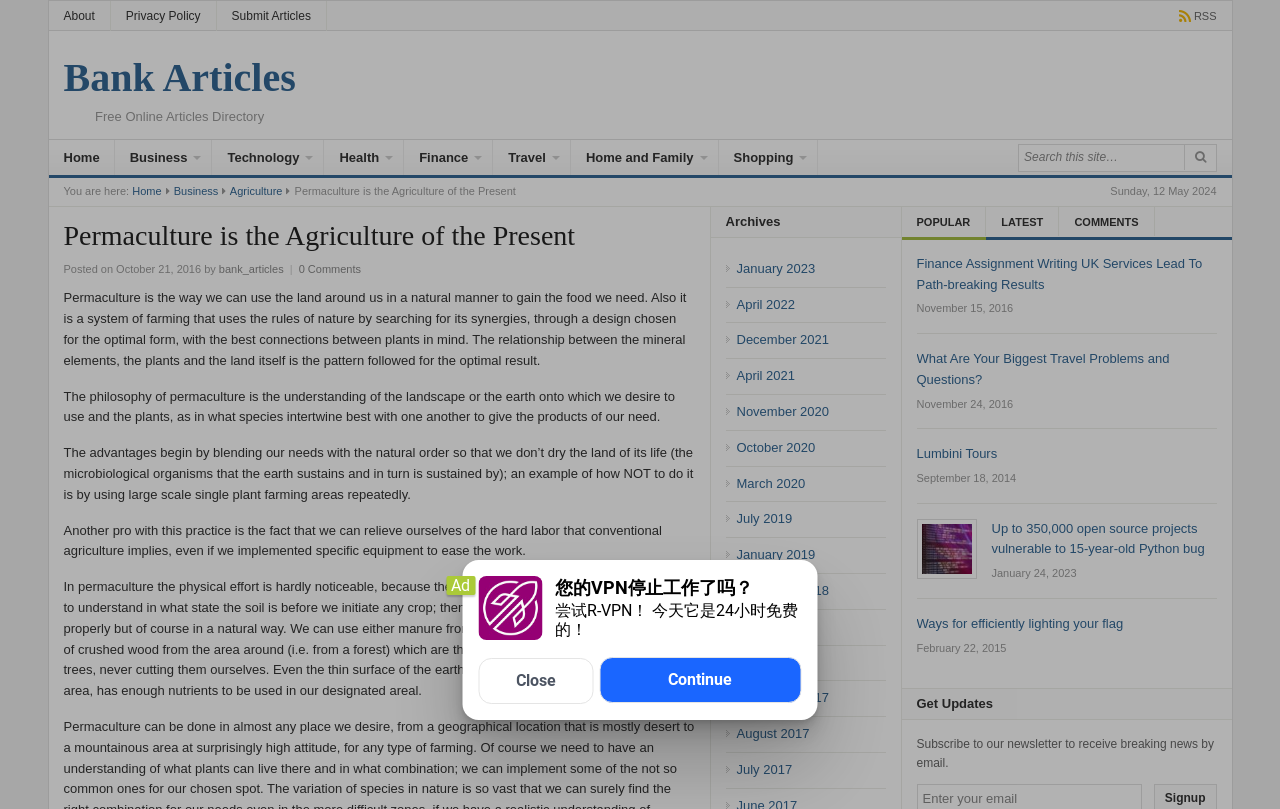Find the bounding box coordinates for the UI element that matches this description: "Home and Family".

[0.446, 0.173, 0.561, 0.22]